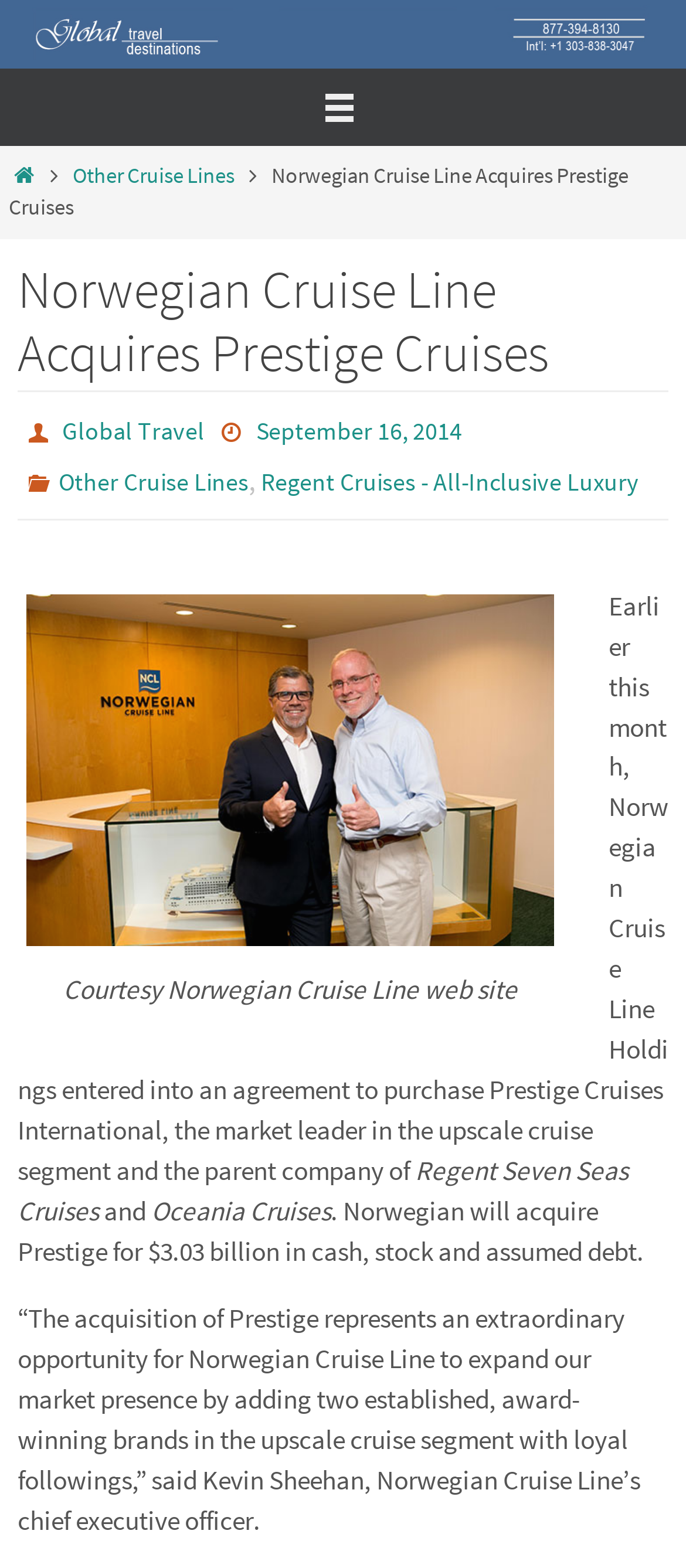What company is acquiring Prestige Cruises International?
Please provide a comprehensive answer to the question based on the webpage screenshot.

The answer can be found in the paragraph that starts with 'Earlier this month, Norwegian Cruise Line Holdings entered into an agreement to purchase Prestige Cruises International...'. The company mentioned in this sentence is Norwegian Cruise Line Holdings, which is acquiring Prestige Cruises International.